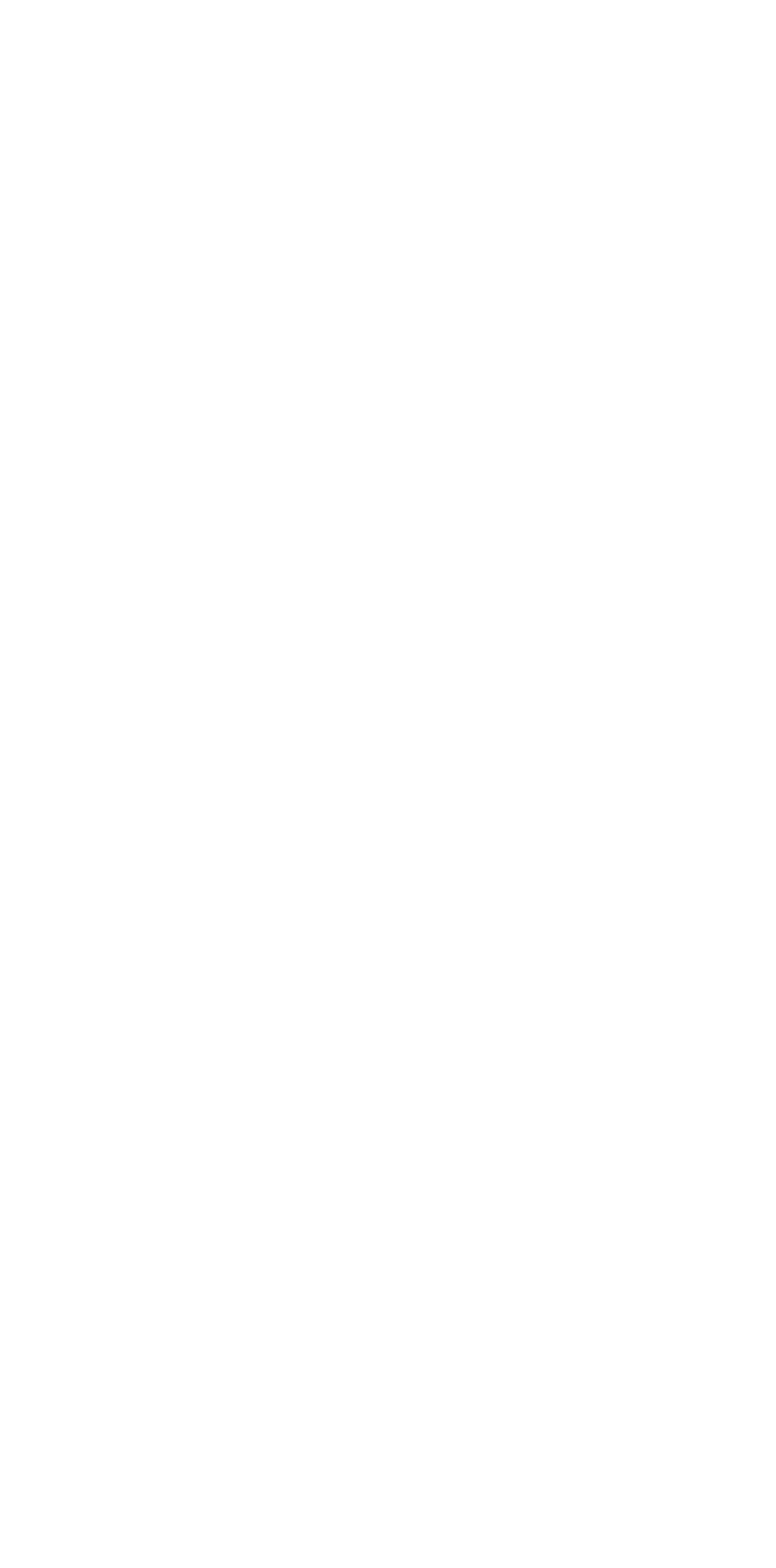Please find the bounding box coordinates for the clickable element needed to perform this instruction: "go to aftitinede".

[0.101, 0.074, 0.294, 0.101]